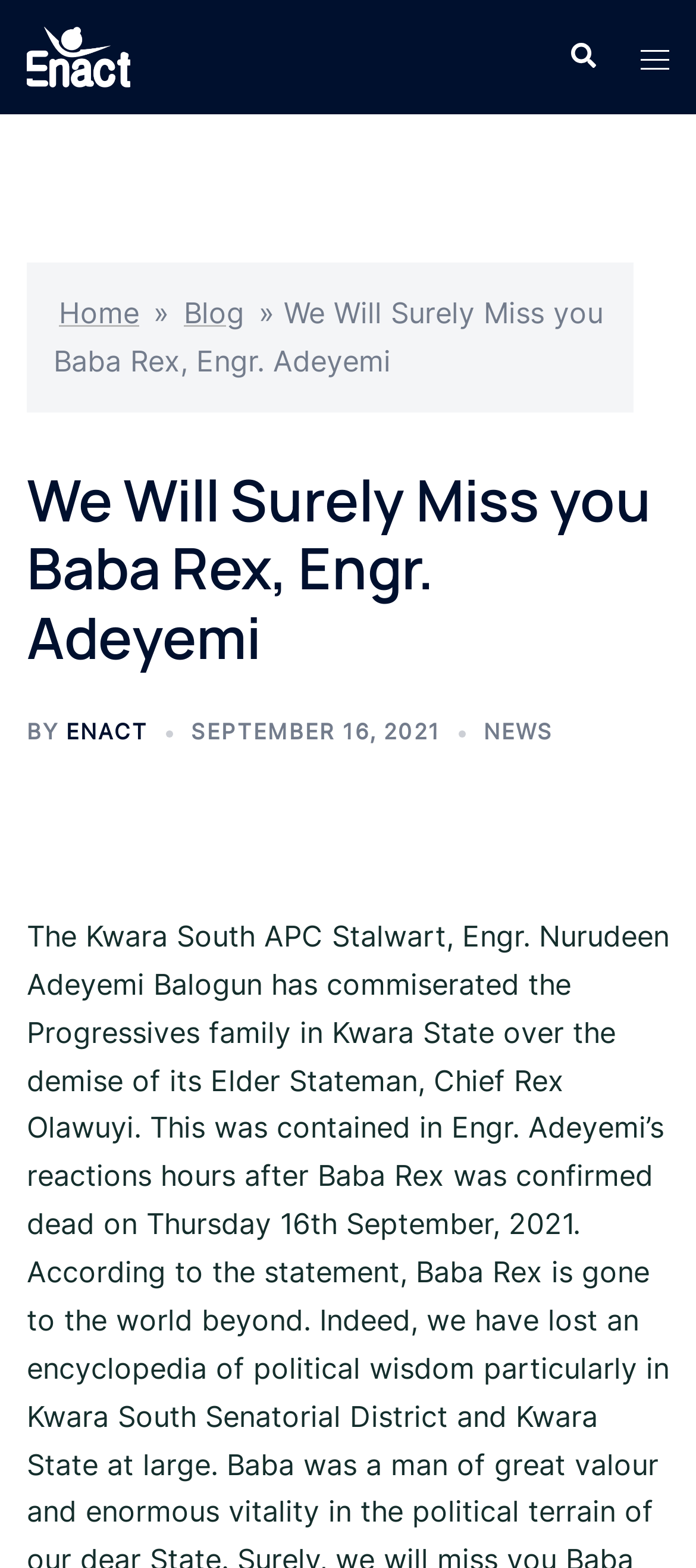Identify the webpage's primary heading and generate its text.

We Will Surely Miss you Baba Rex, Engr. Adeyemi